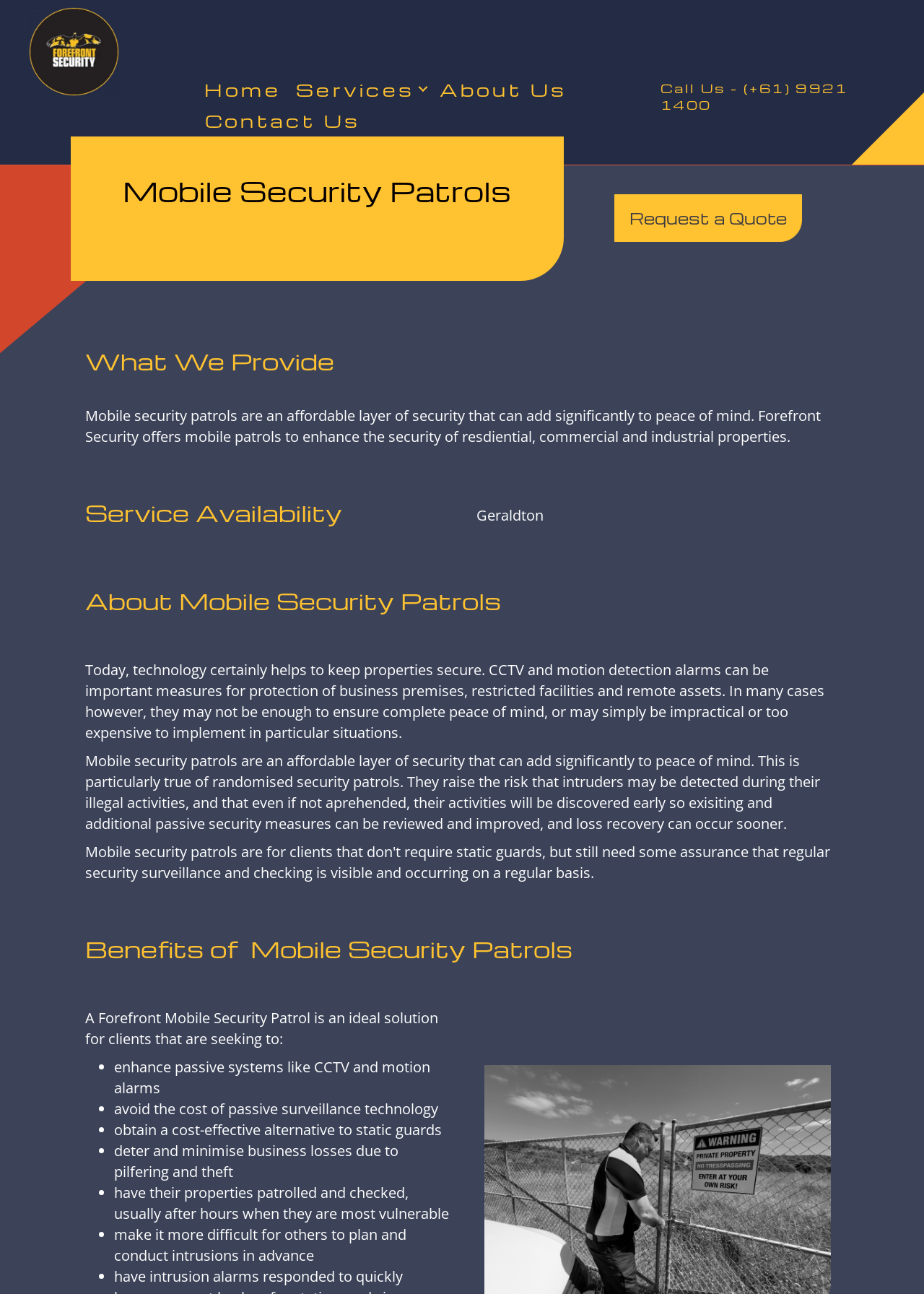Could you identify the text that serves as the heading for this webpage?

Mobile Security Patrols